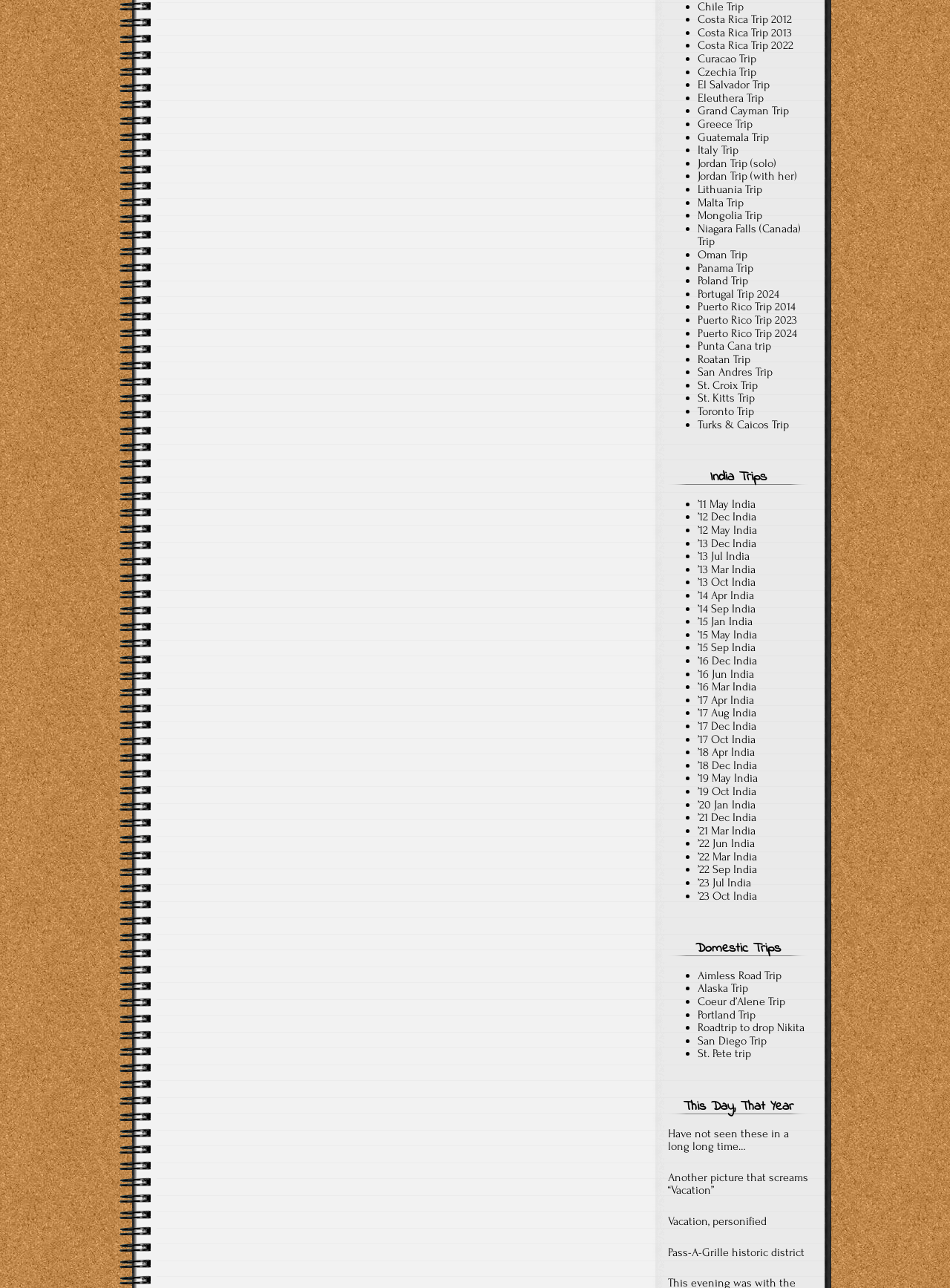Find the bounding box coordinates of the clickable area that will achieve the following instruction: "Check out St. Kitts Trip".

[0.734, 0.304, 0.795, 0.314]